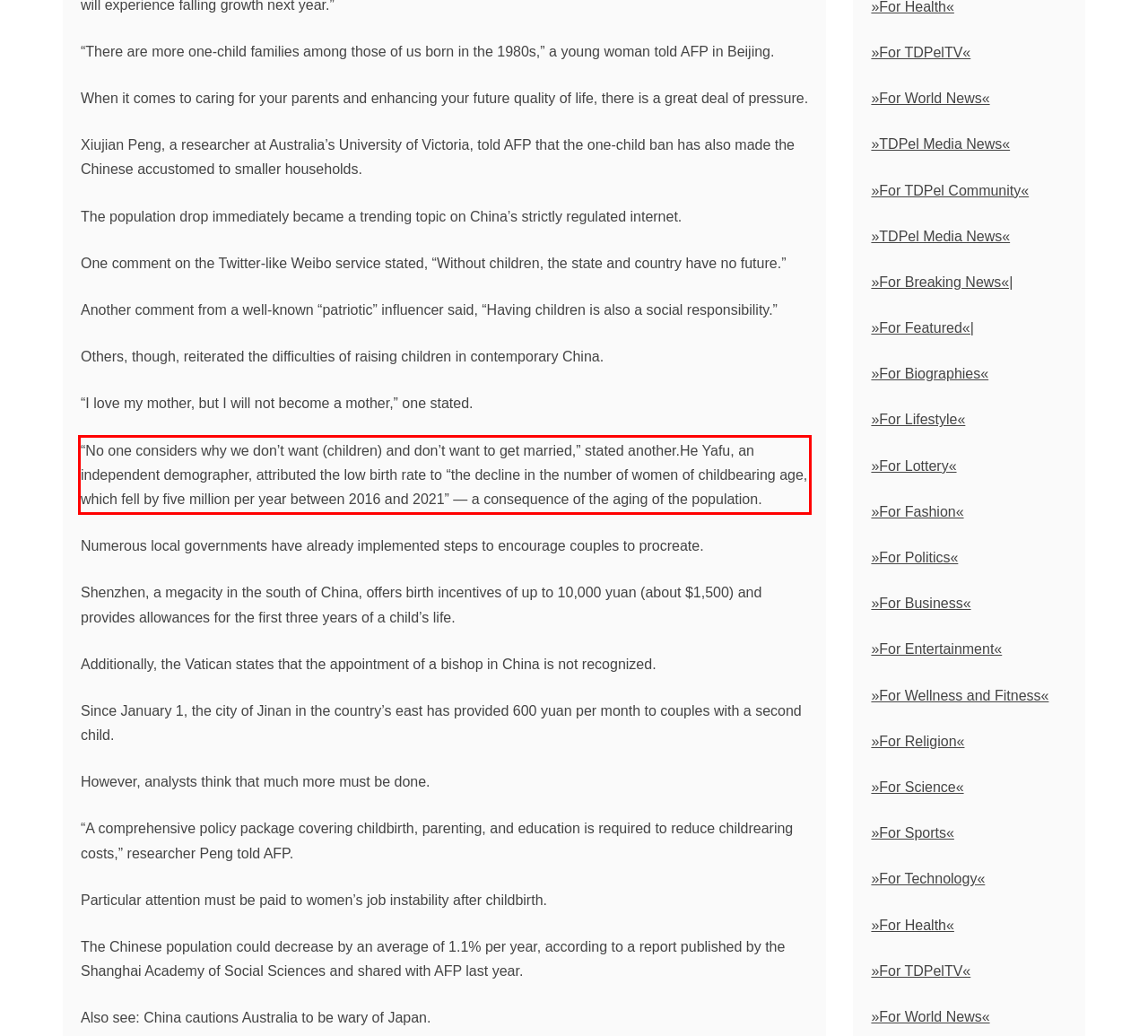You are given a screenshot showing a webpage with a red bounding box. Perform OCR to capture the text within the red bounding box.

“No one considers why we don’t want (children) and don’t want to get married,” stated another.He Yafu, an independent demographer, attributed the low birth rate to “the decline in the number of women of childbearing age, which fell by five million per year between 2016 and 2021” — a consequence of the aging of the population.